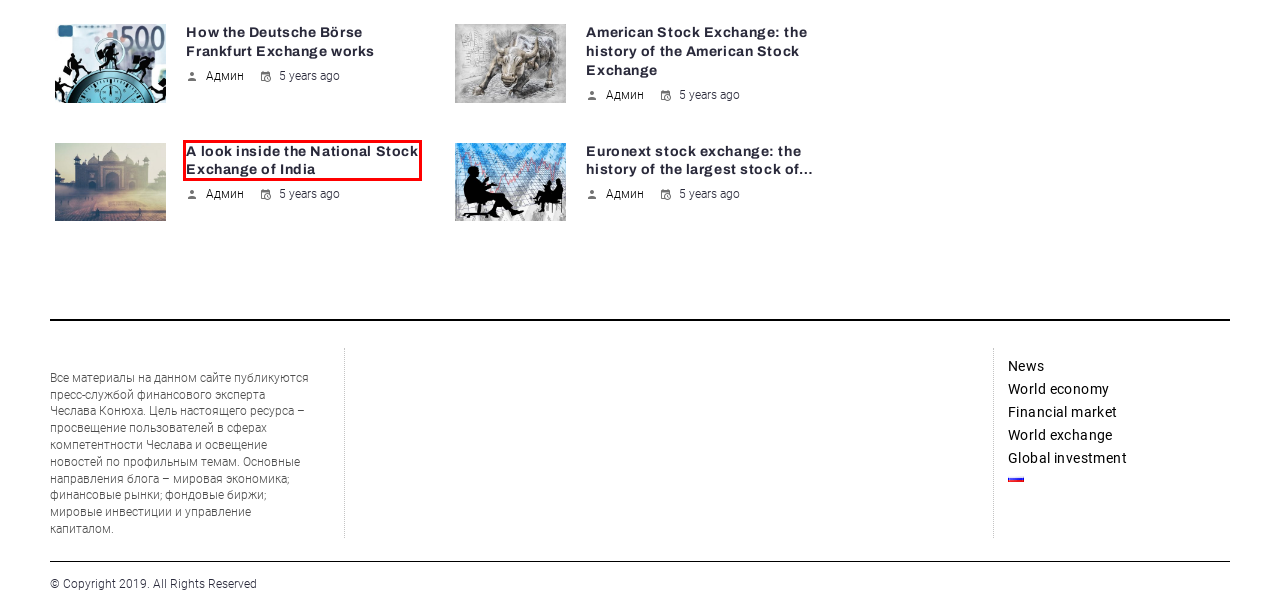You have been given a screenshot of a webpage with a red bounding box around a UI element. Select the most appropriate webpage description for the new webpage that appears after clicking the element within the red bounding box. The choices are:
A. Frankfurt Stock Exchange Deutsche Börse and its work.
B. Euronext stock exchange: the history of European stock exchanges.
C. Is it possible to expect the fluctuation of the ruble in the near future?
D. The national stock exchange of India and its indexes.
E. The history of the emergence of the American Stock Exchange.
F. Global investment - Финансовый эксперт Чеслав Конюх
G. Golden Visa in Greece: a new program of the country
H. "Nornickel" stocks have become cheaper over the year.

D